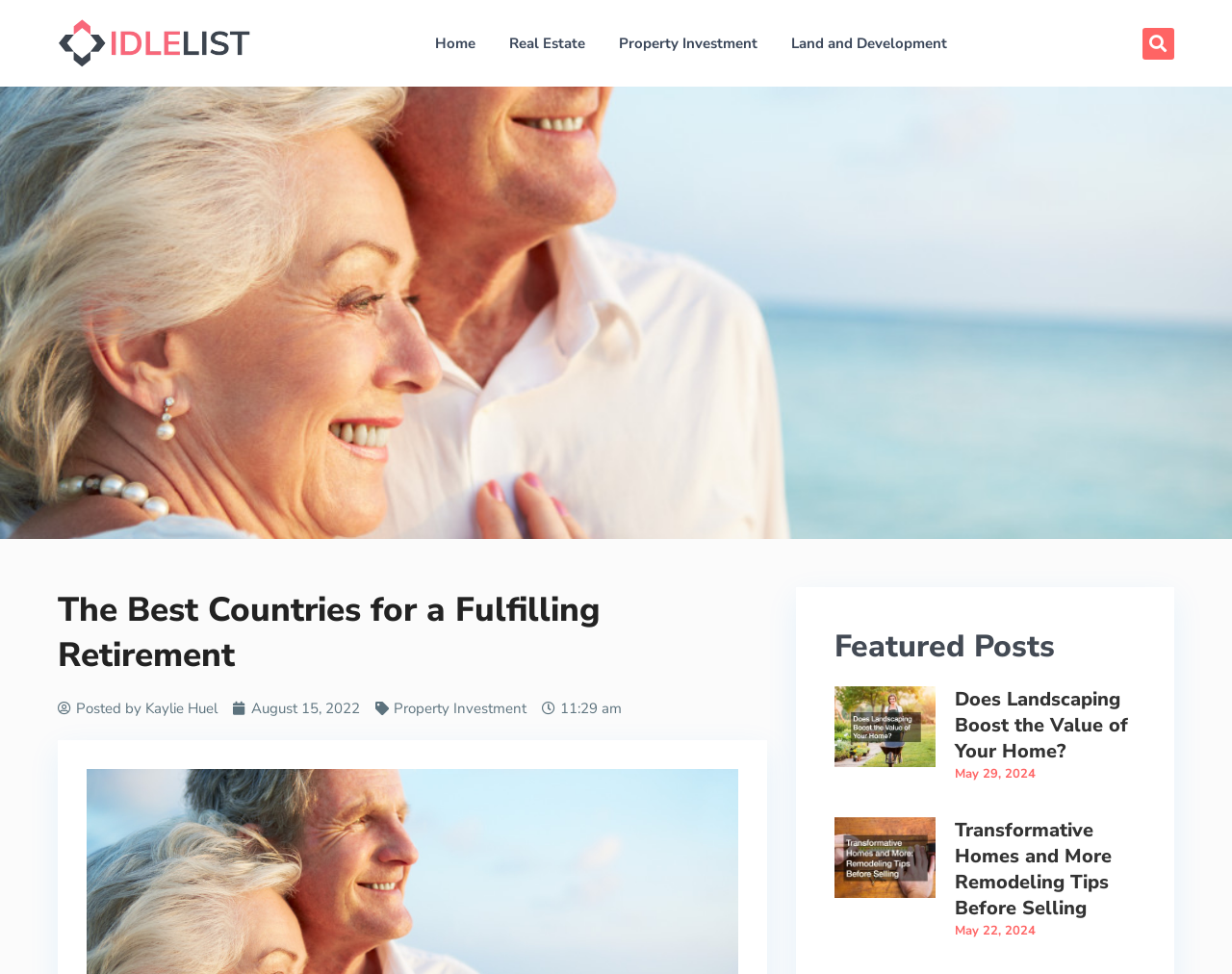Provide an in-depth caption for the contents of the webpage.

This webpage is about the top 5 countries for retirees to enjoy. At the top, there are five links: "Home", "Real Estate", "Property Investment", and "Land and Development", which are likely navigation links. On the right side of these links, there is a search bar with a "Search" button. 

Below the navigation links, there is a heading that reads "The Best Countries for a Fulfilling Retirement". Underneath this heading, there is a section with the author's name, "Kaylie Huel", and the date "August 15, 2022". 

To the right of the author's section, there is a link to "Property Investment" and a time stamp "11:29 am". 

Further down, there is a heading that reads "Featured Posts". Below this heading, there are two articles. The first article has a link and a heading that reads "Does Landscaping Boost the Value of Your Home?", along with a date "May 29, 2024". The second article also has a link and a heading that reads "Transformative Homes and More Remodeling Tips Before Selling", along with a date "May 22, 2024".